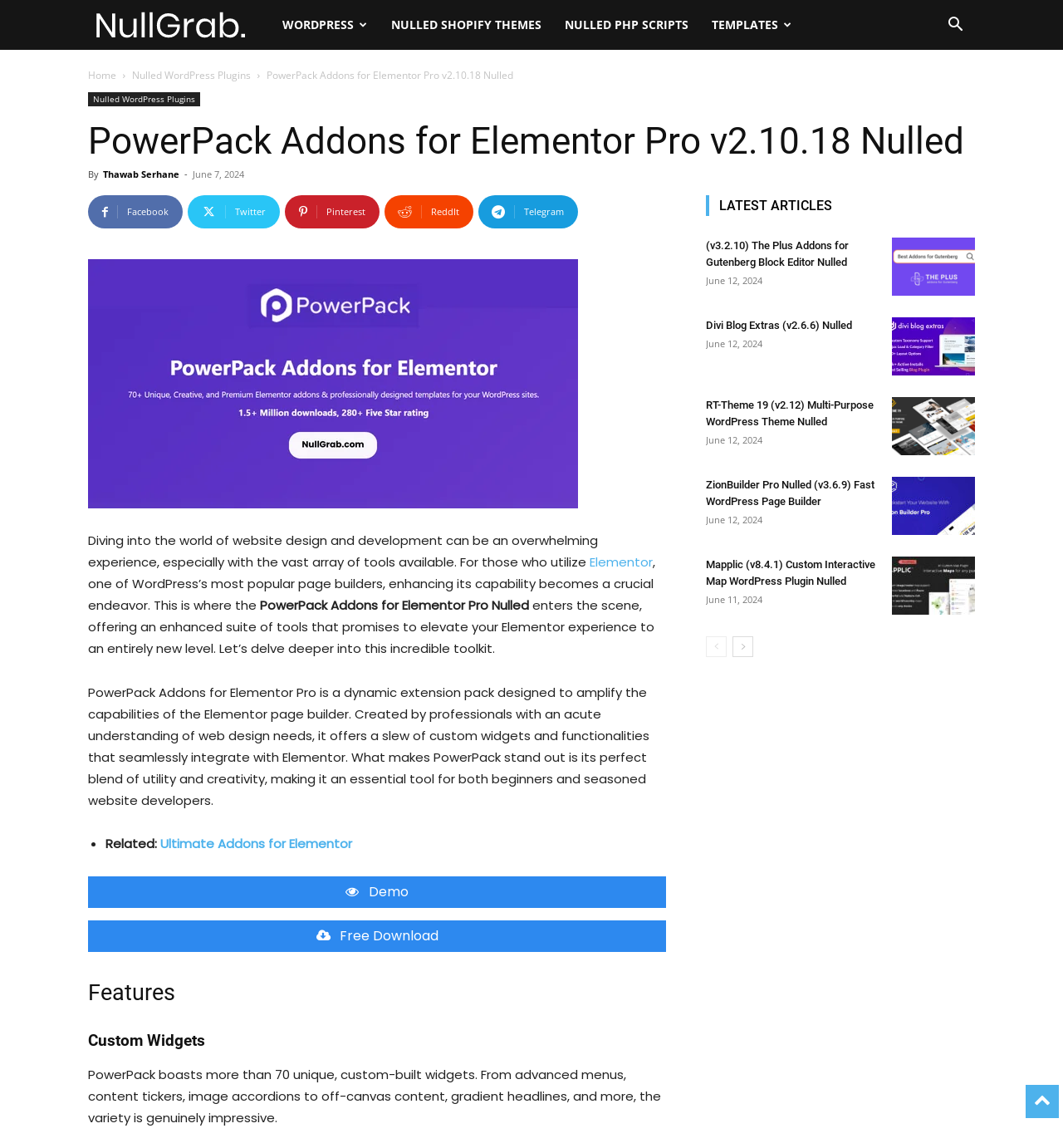Could you indicate the bounding box coordinates of the region to click in order to complete this instruction: "Click on the 'Search' button".

[0.88, 0.016, 0.917, 0.03]